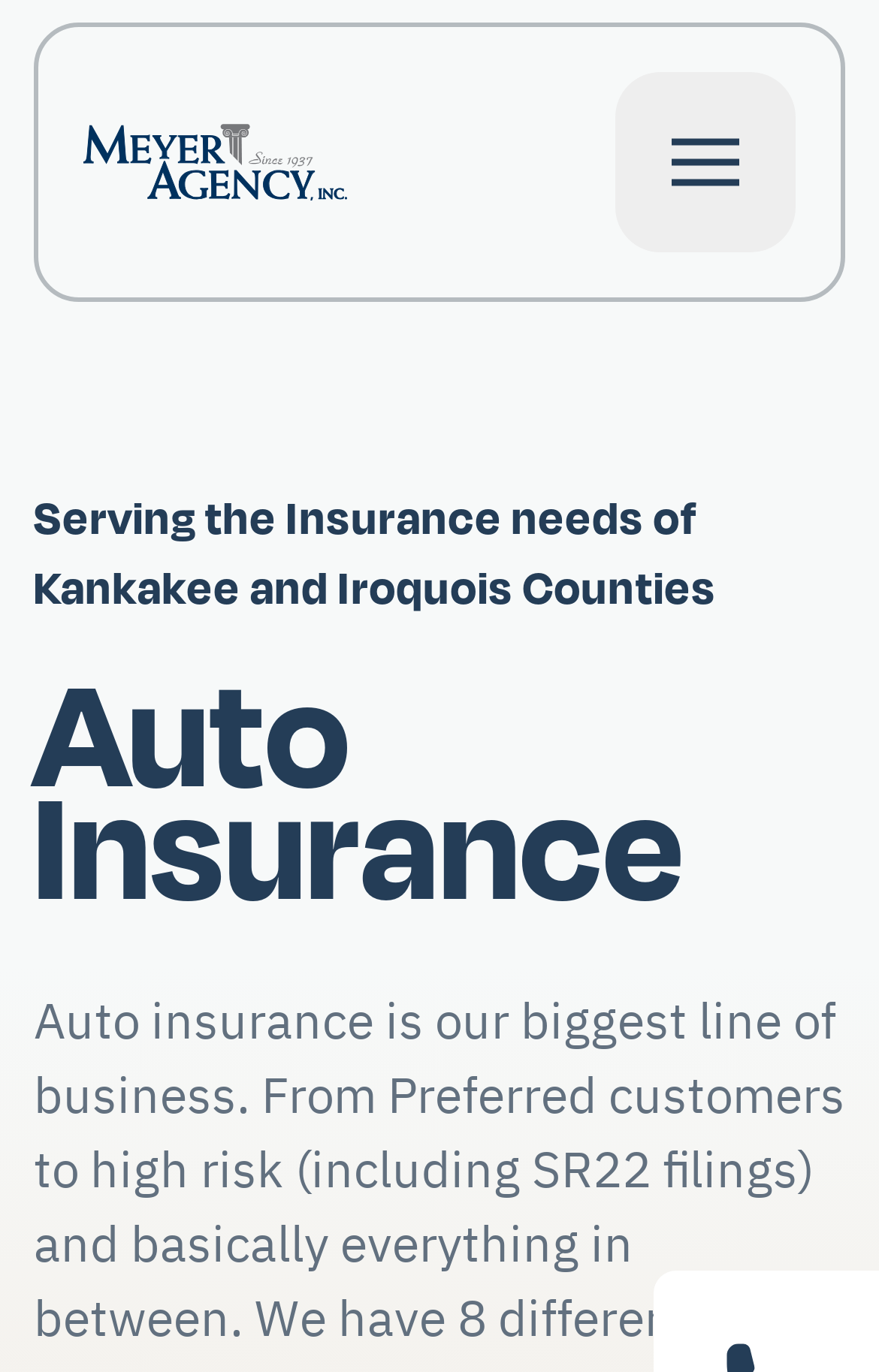Find the bounding box coordinates corresponding to the UI element with the description: "aria-label="Back to home"". The coordinates should be formatted as [left, top, right, bottom], with values as floats between 0 and 1.

[0.095, 0.053, 0.395, 0.184]